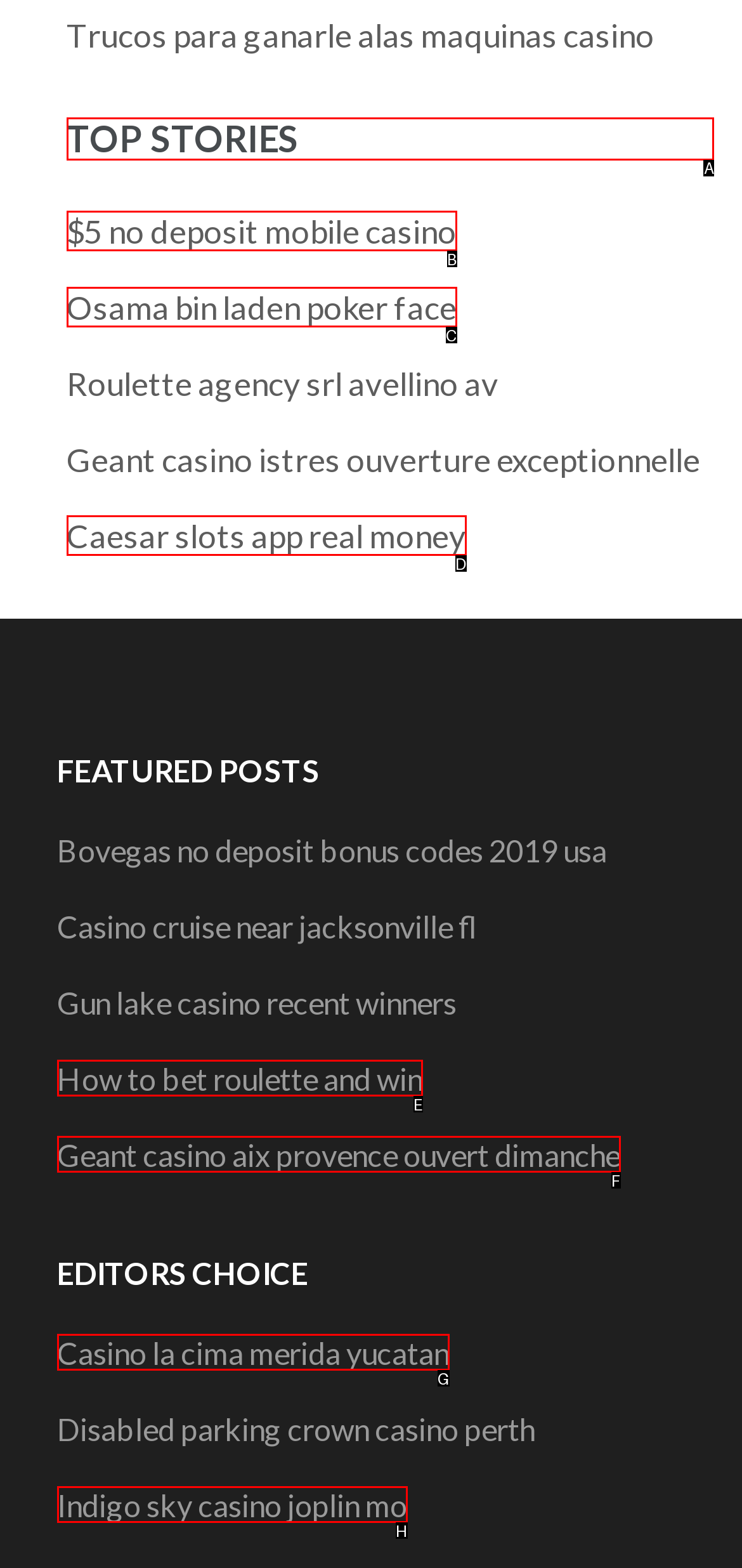Indicate the UI element to click to perform the task: Explore TOP STORIES. Reply with the letter corresponding to the chosen element.

A